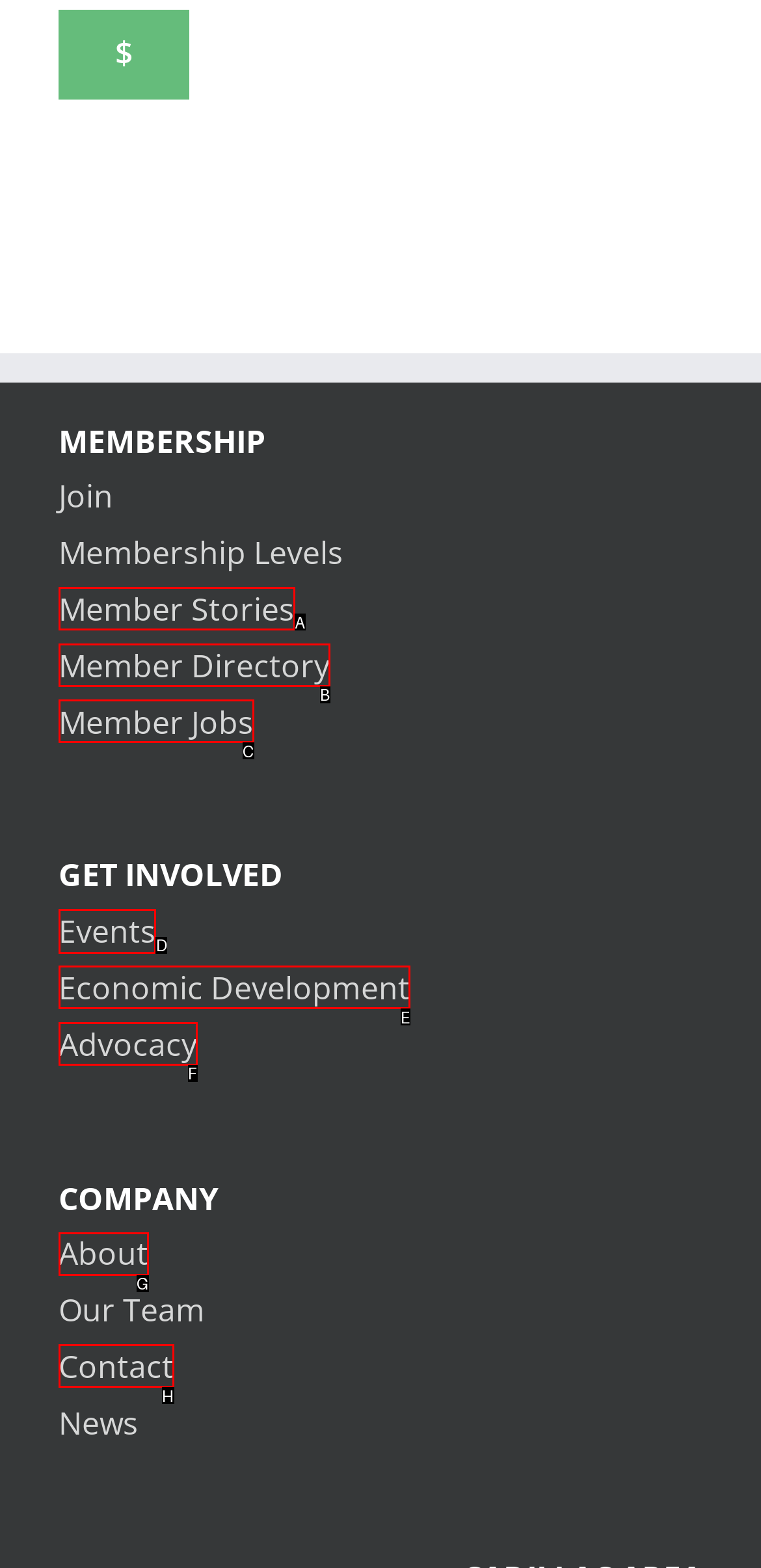Please indicate which option's letter corresponds to the task: Check Events by examining the highlighted elements in the screenshot.

D